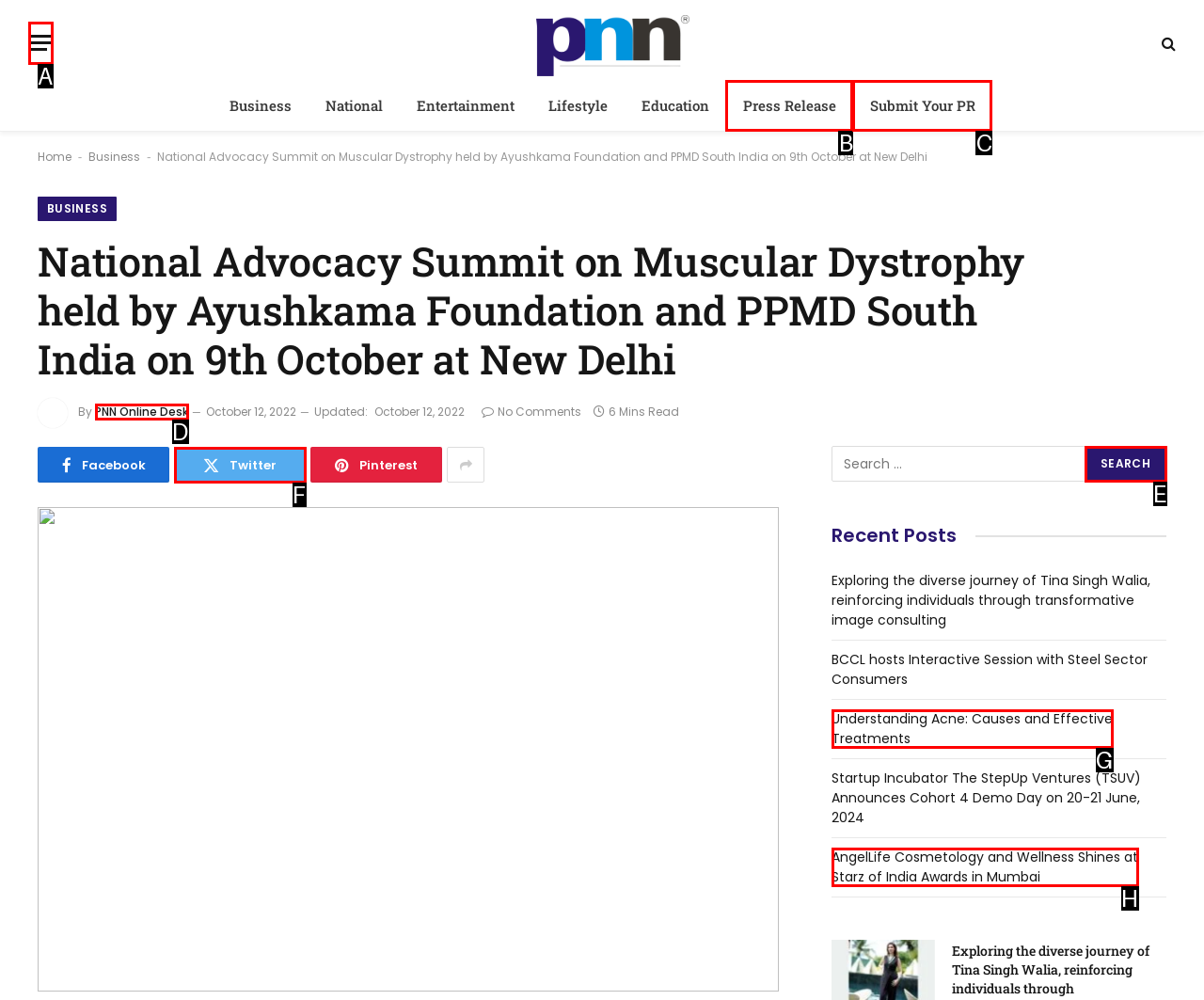Identify the HTML element I need to click to complete this task: Search for something Provide the option's letter from the available choices.

E